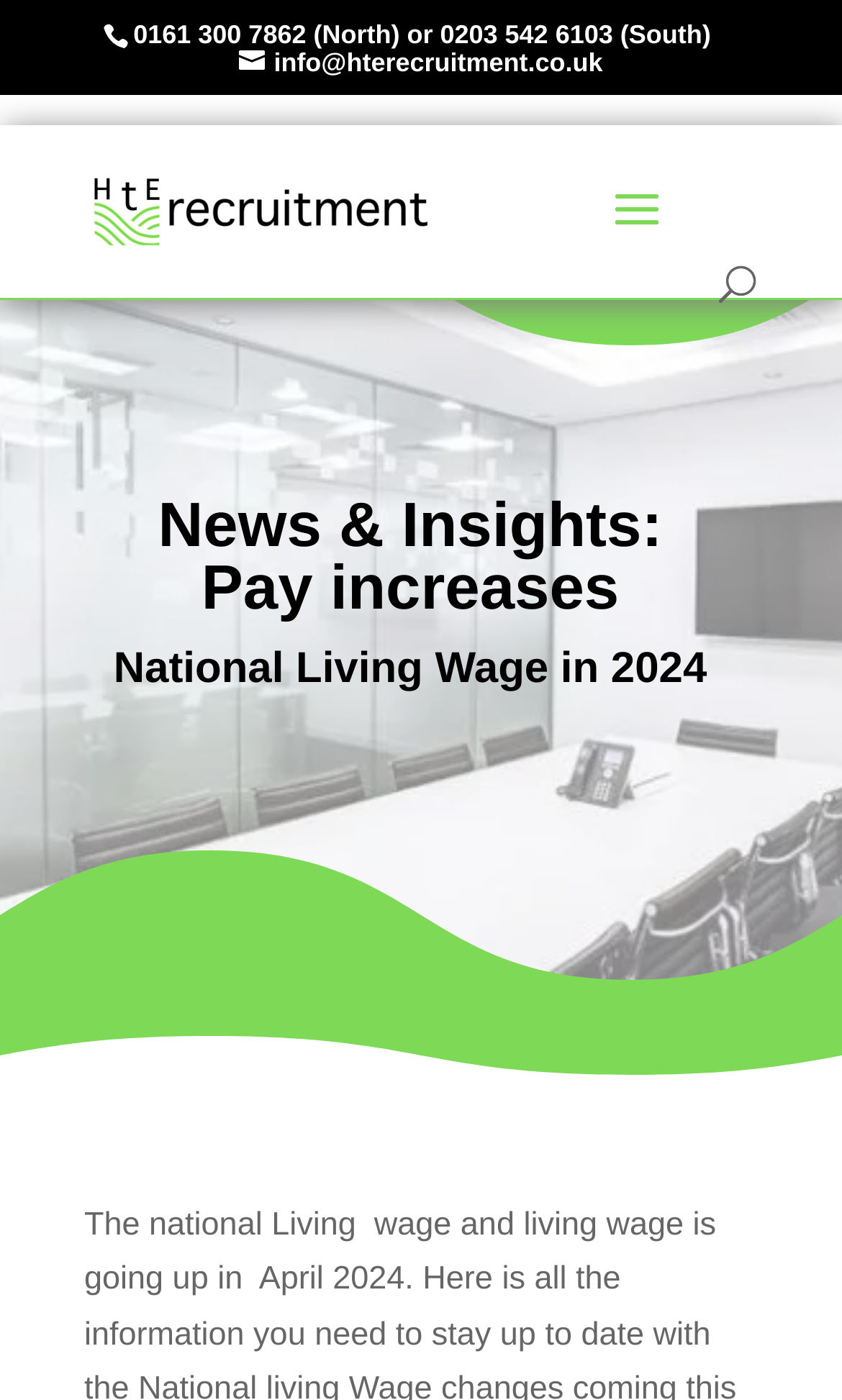What is the phone number for the North region?
Using the screenshot, give a one-word or short phrase answer.

0161 300 7862